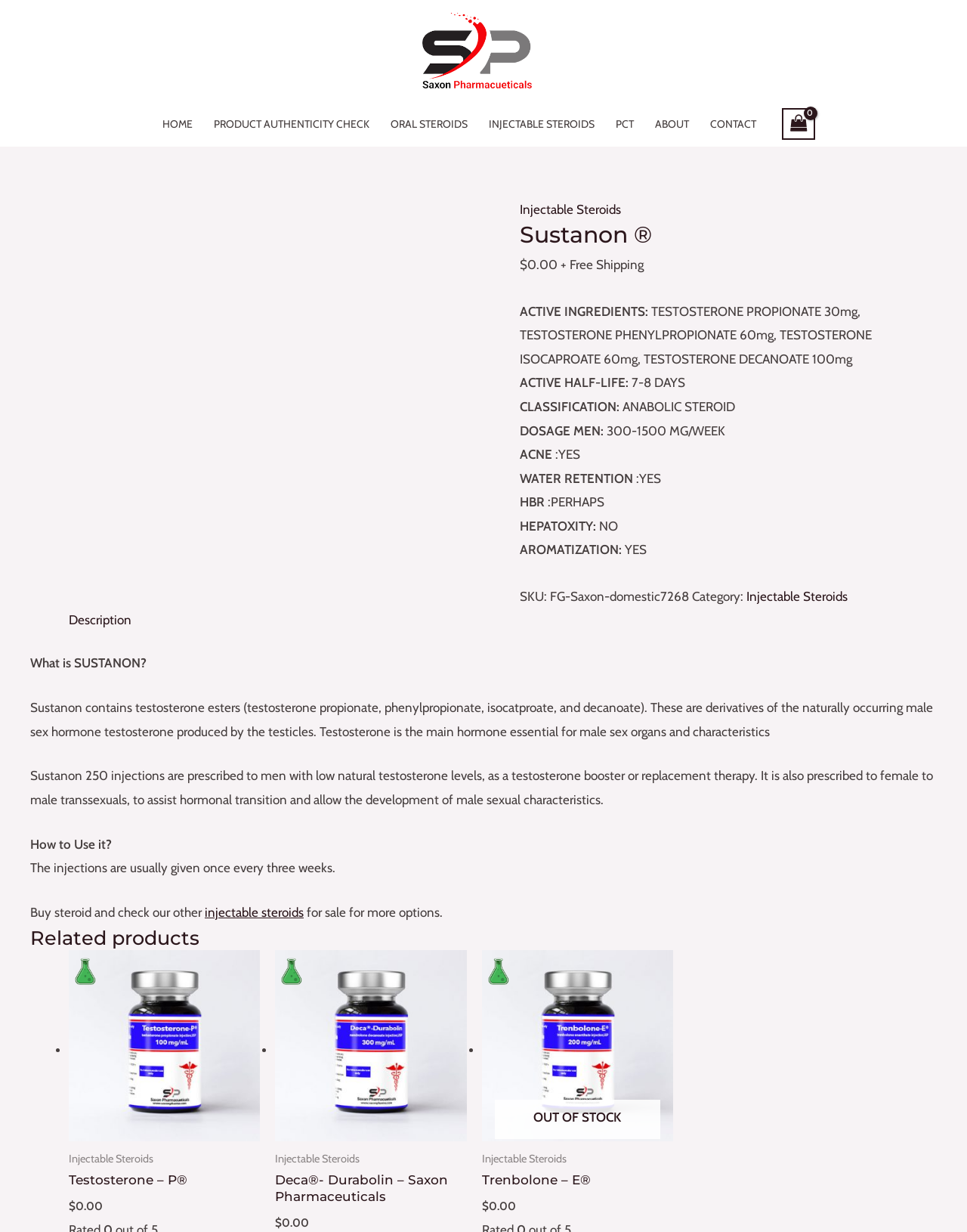Please find the bounding box coordinates of the section that needs to be clicked to achieve this instruction: "View Shopping Cart".

[0.809, 0.087, 0.843, 0.114]